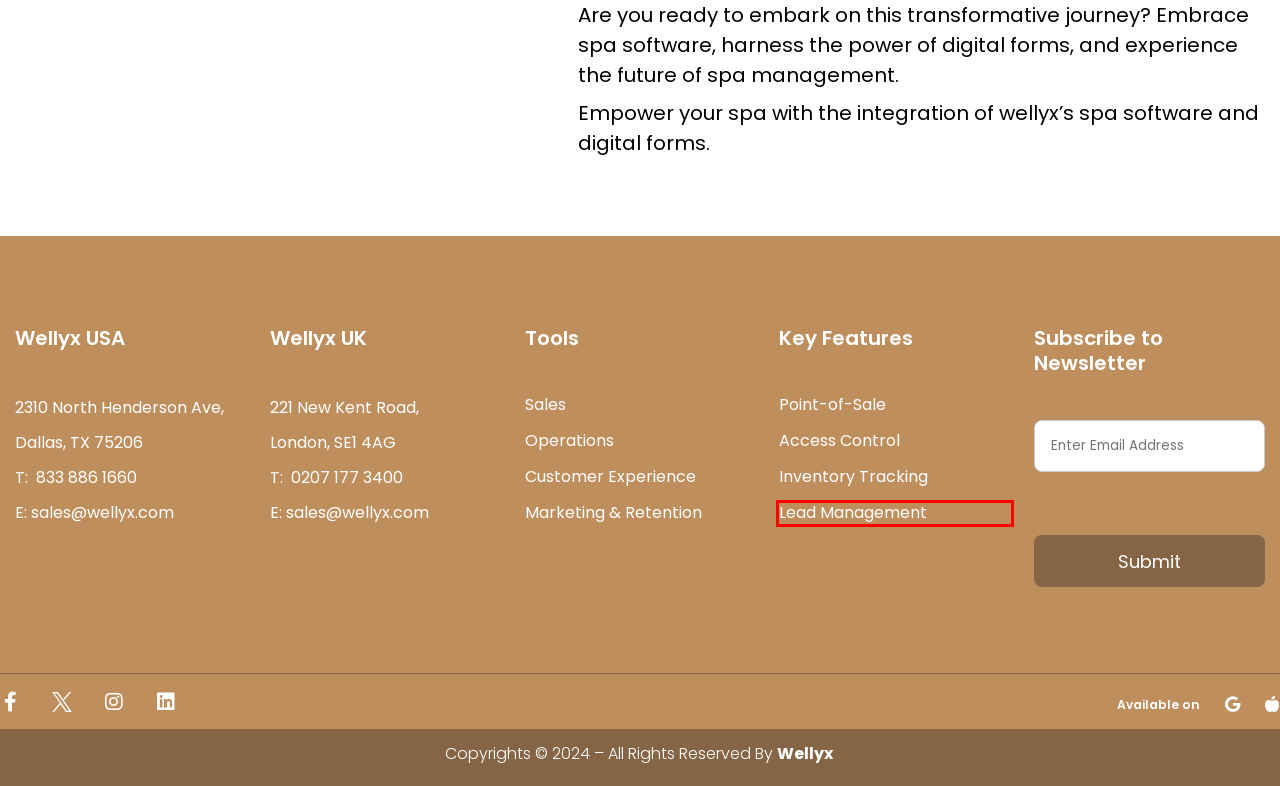Examine the screenshot of a webpage with a red bounding box around a UI element. Your task is to identify the webpage description that best corresponds to the new webpage after clicking the specified element. The given options are:
A. Spa Software With Pos System
B. Spa Software With Access Control
C. Spa Software to Enhance Customer Experience
D. Spa Software to Boost Sales Effectively
E. Wellyx Gym Management Software - Best Solution for Gym Owners
F. Spa Software With Lead Management System
G. Spa Software With Inventory Management
H. Effective Marketing & Retention with Spa Software

F